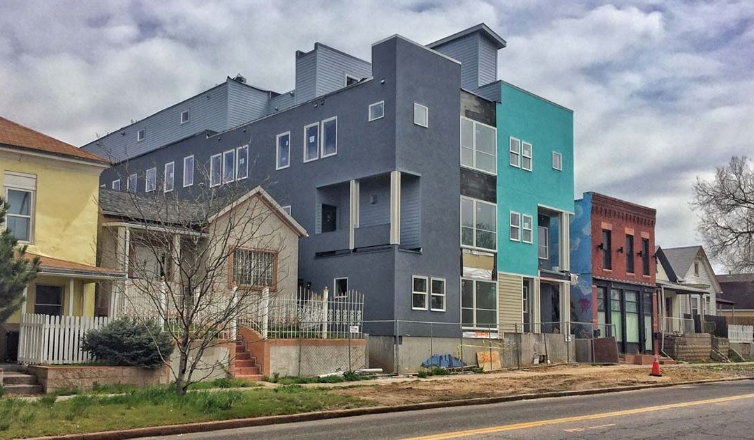Use the details in the image to answer the question thoroughly: 
What is the color of the facade of the newly constructed building?

The question asks about the color of the facade of the newly constructed building. The caption mentions that the building features a 'vibrant teal facade', which indicates that the facade of the building is teal in color.